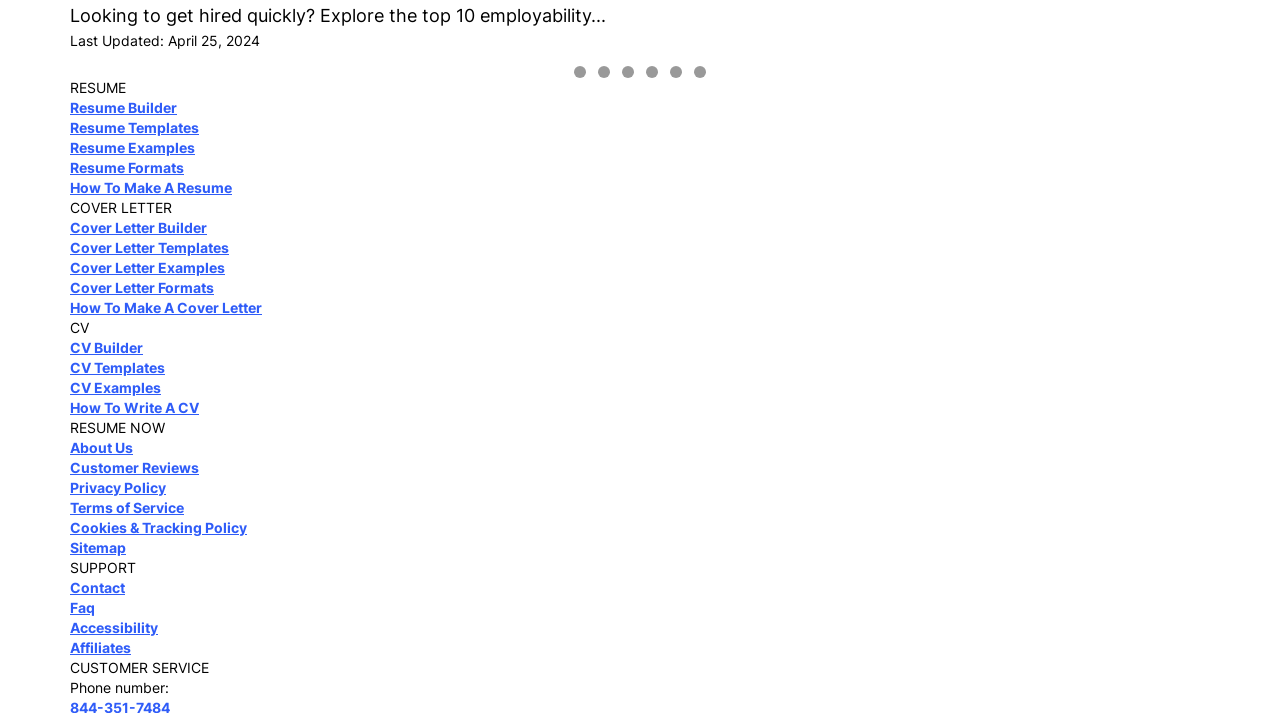What is the purpose of the 'slider bullets' buttons?
Examine the webpage screenshot and provide an in-depth answer to the question.

The 'slider bullets' buttons are likely used for navigation purposes, allowing users to move through different sections or content on the webpage. The buttons are arranged horizontally, suggesting that they are used to navigate through a sequence of content.